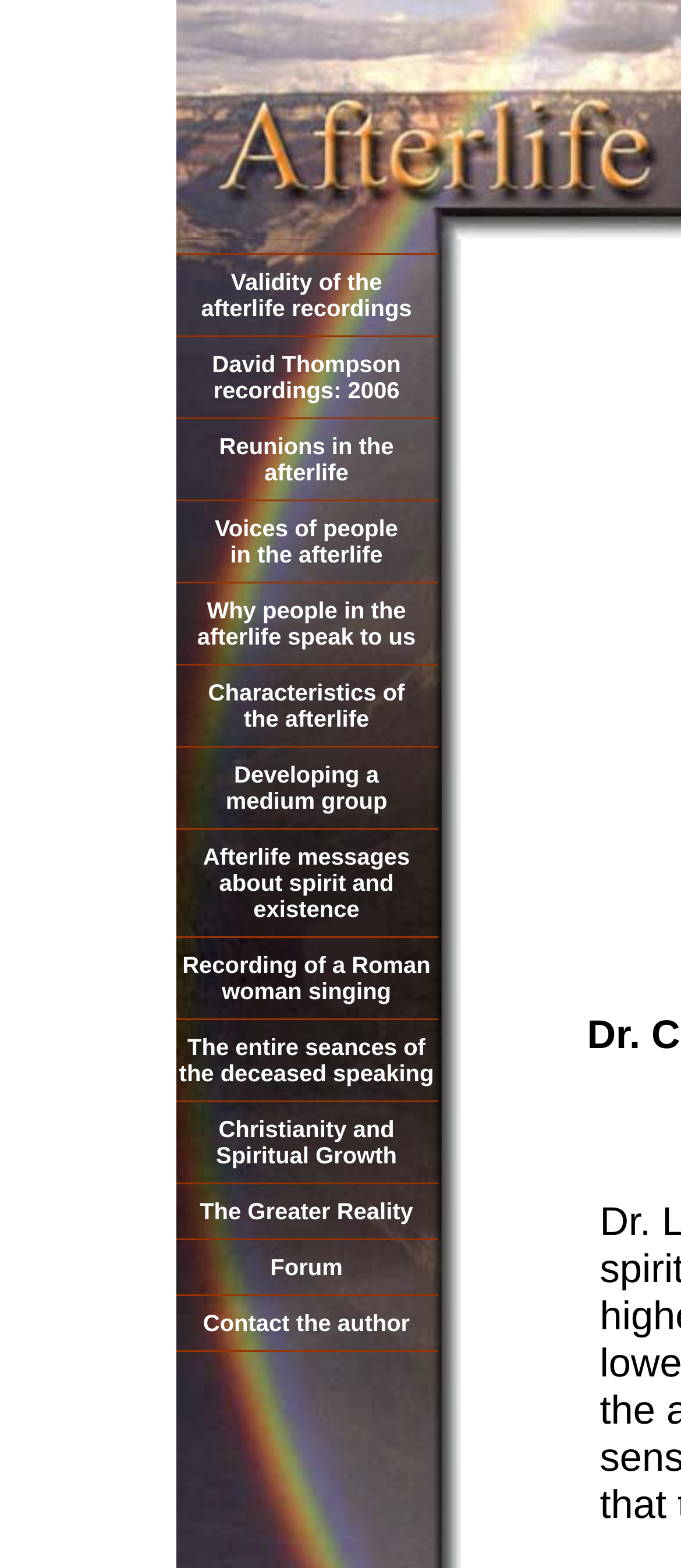Answer briefly with one word or phrase:
How many links are on the webpage?

38